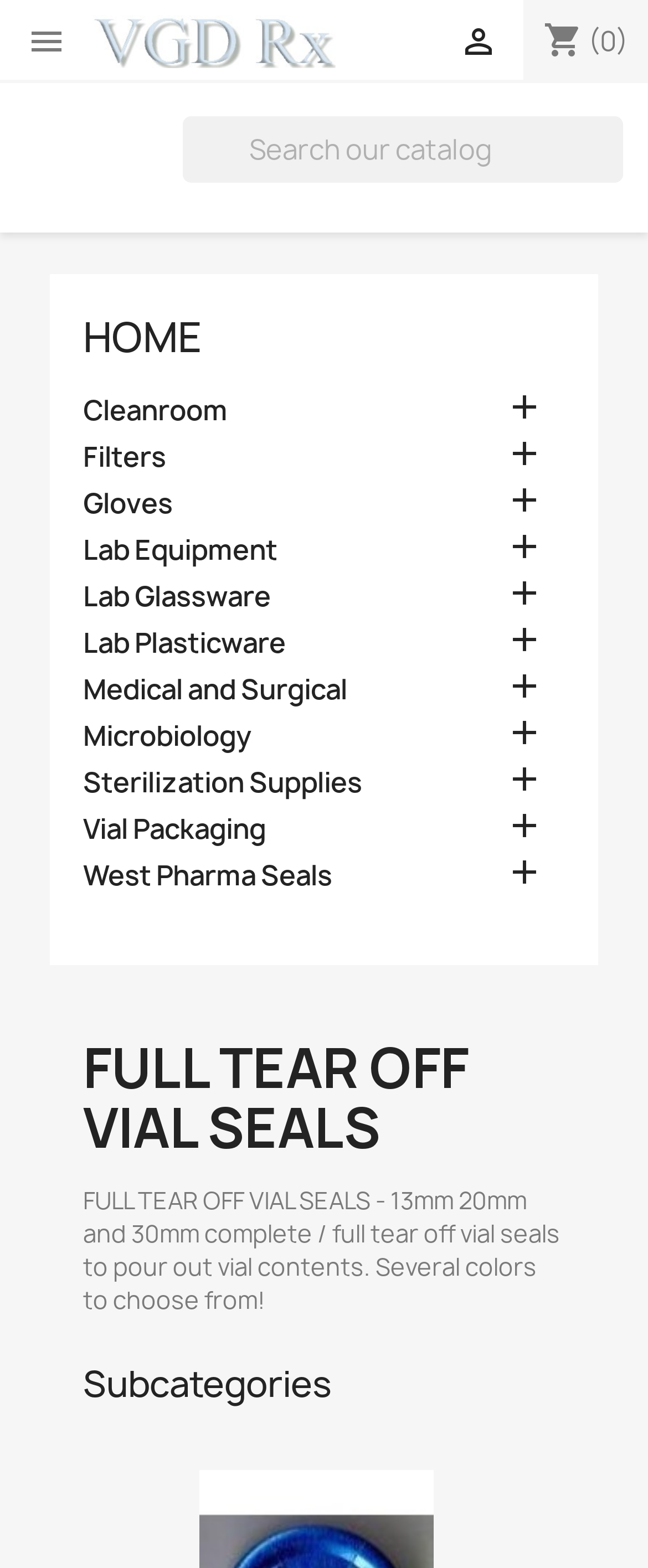Please pinpoint the bounding box coordinates for the region I should click to adhere to this instruction: "Read about FULL TEAR OFF VIAL SEALS".

[0.128, 0.664, 0.872, 0.738]